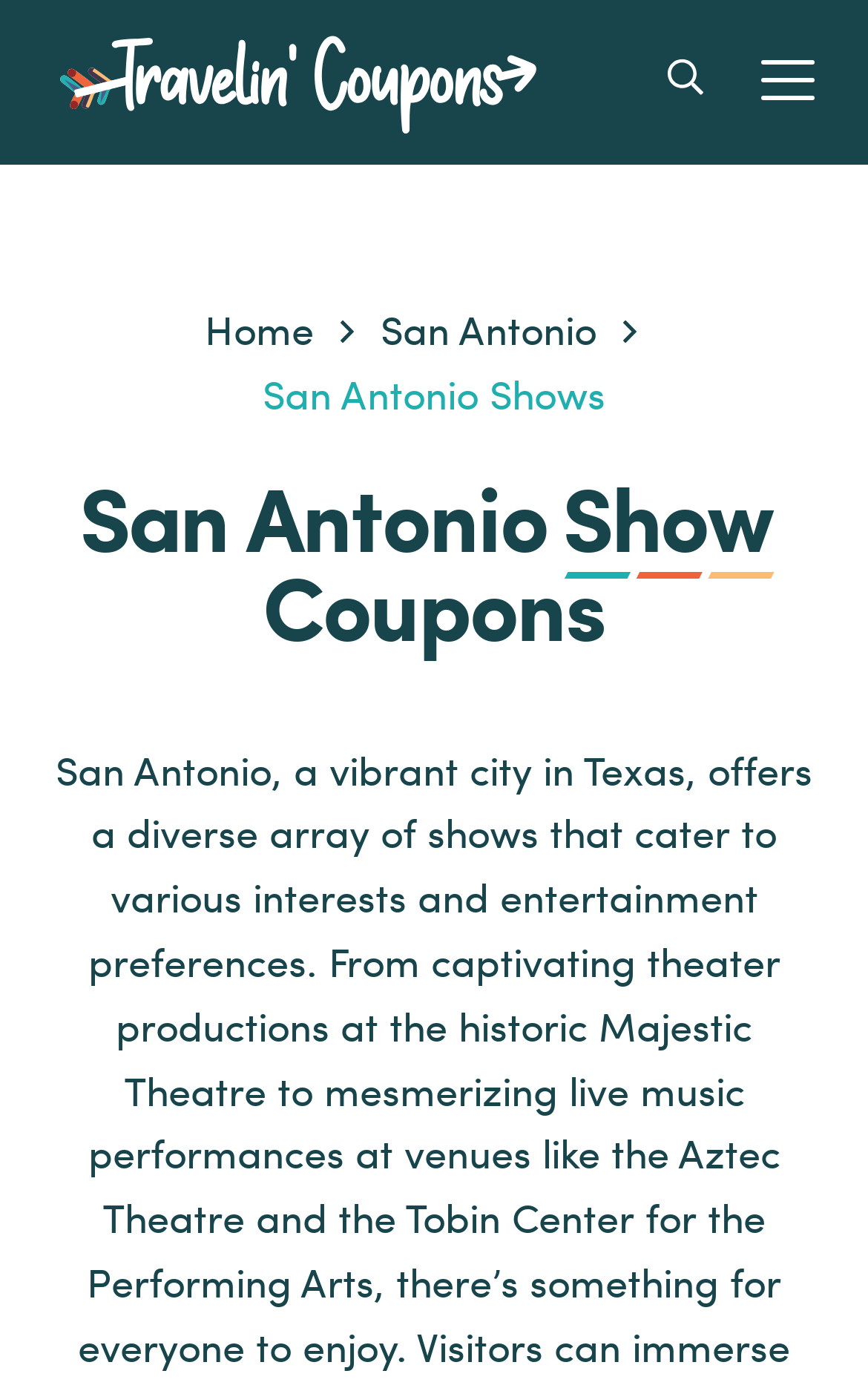Provide the bounding box coordinates of the UI element this sentence describes: "alt="Travelin' Coupons Logo"".

[0.062, 0.017, 0.626, 0.105]